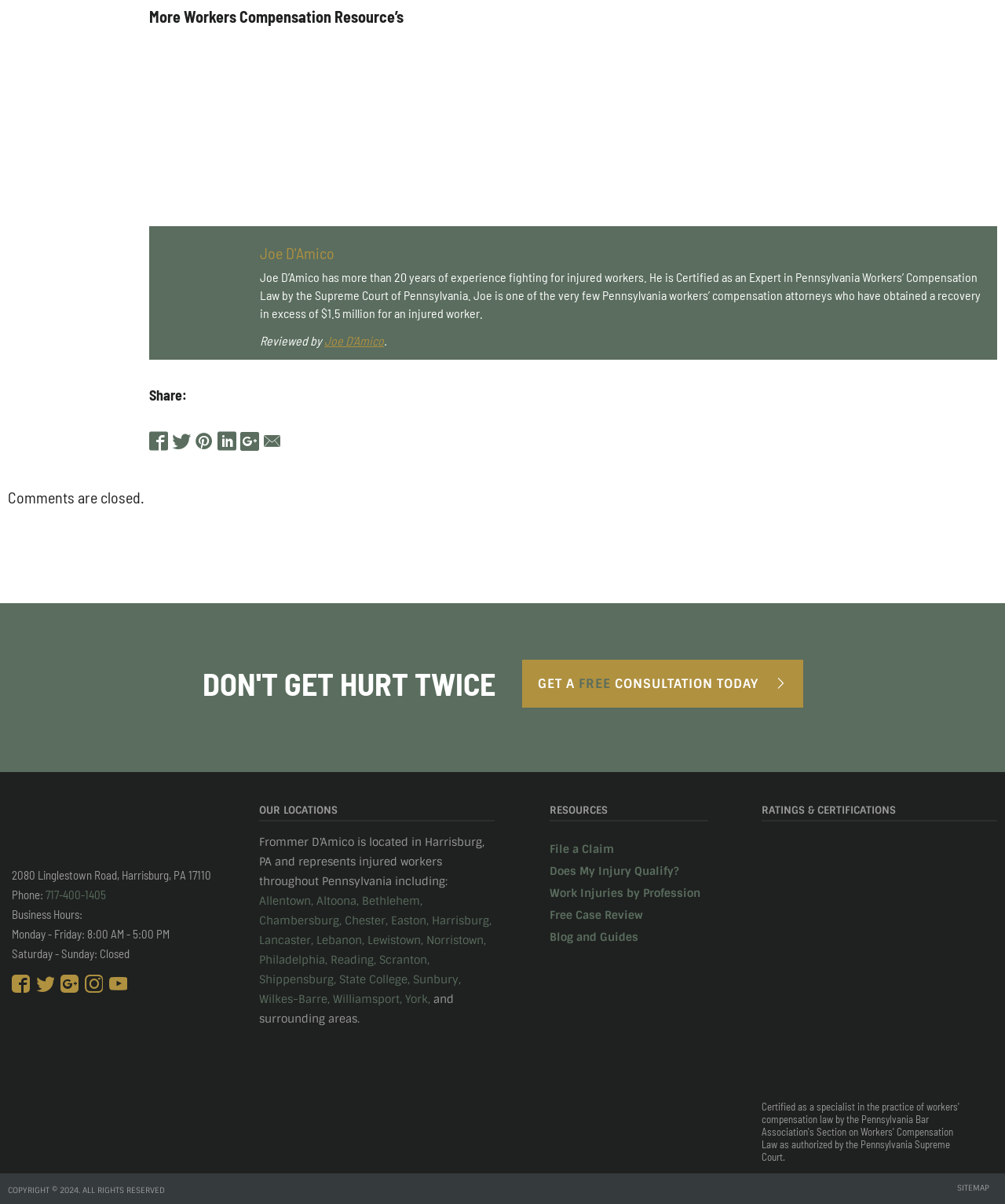Please identify the bounding box coordinates of where to click in order to follow the instruction: "Check the 'RATINGS & CERTIFICATIONS' section".

[0.758, 0.667, 0.992, 0.678]